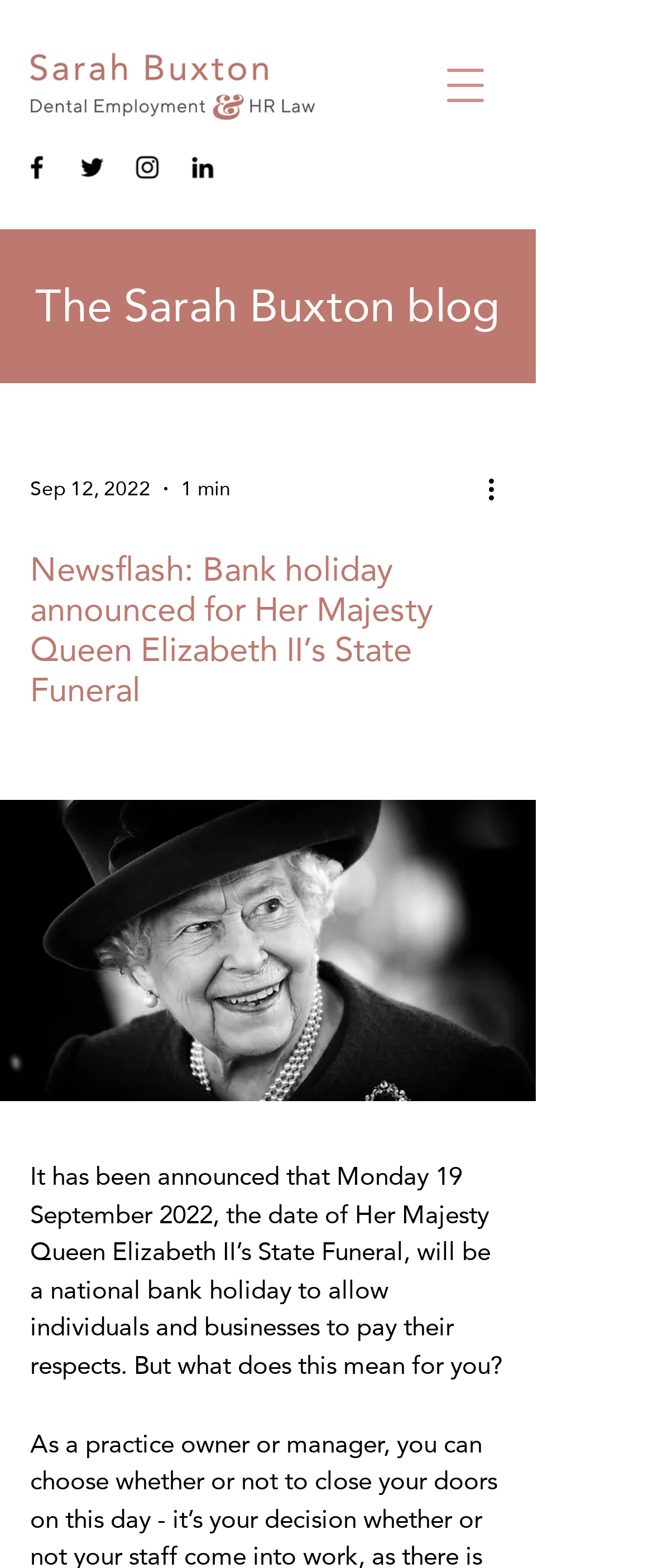Using the webpage screenshot and the element description aria-label="More actions", determine the bounding box coordinates. Specify the coordinates in the format (top-left x, top-left y, bottom-right x, bottom-right y) with values ranging from 0 to 1.

[0.738, 0.299, 0.8, 0.324]